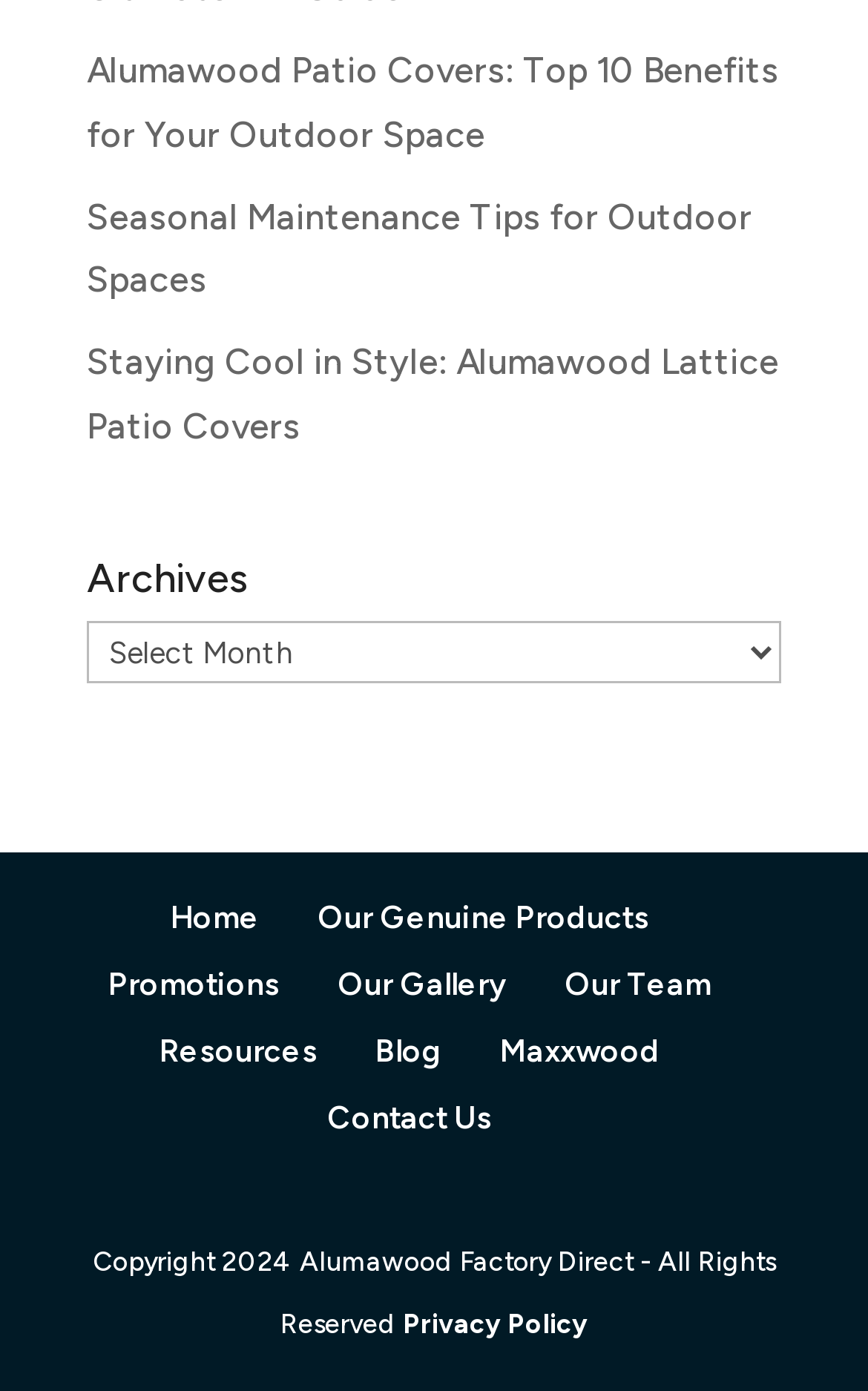Answer the following in one word or a short phrase: 
How many links are above the Archives section?

3